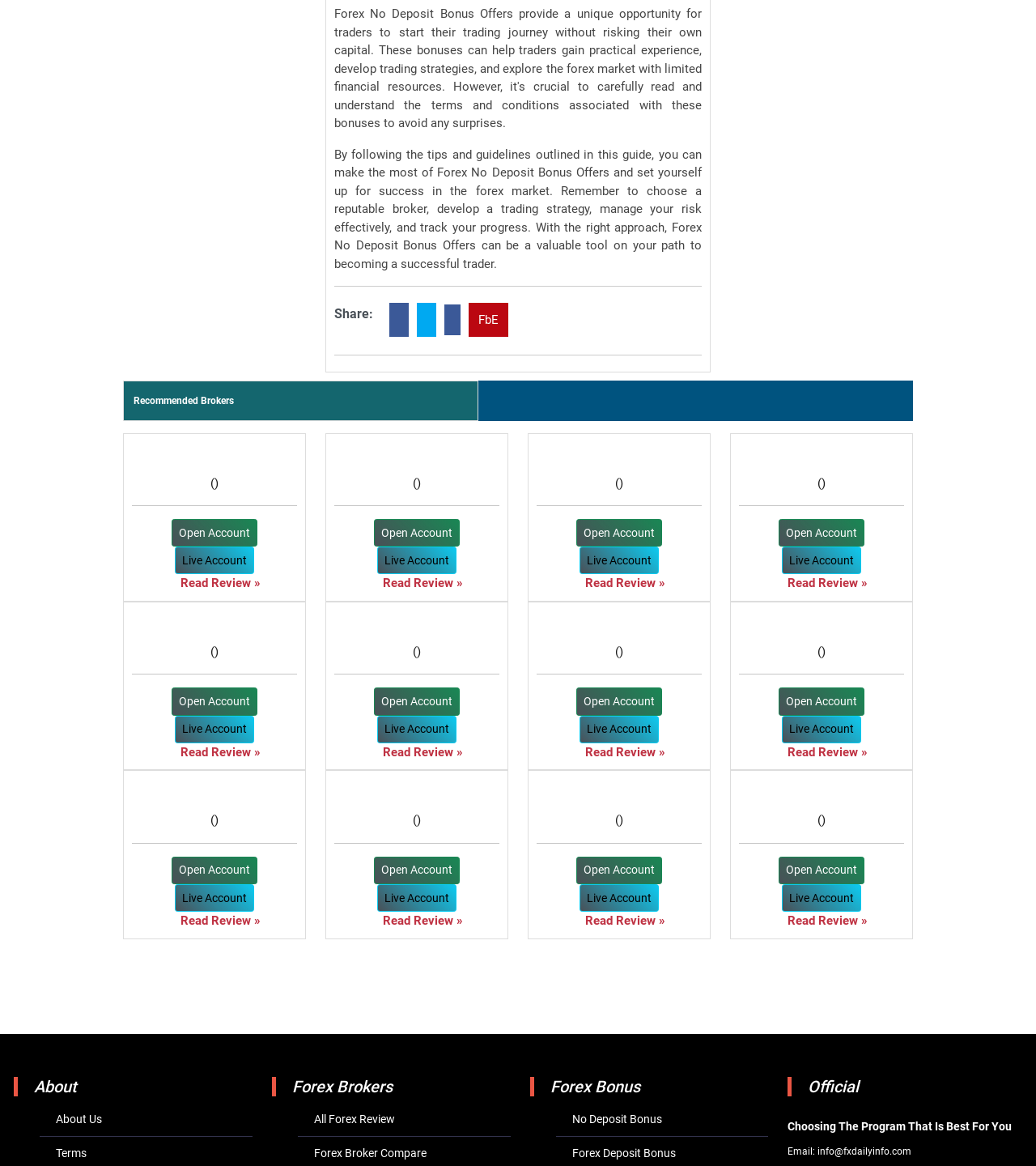Locate the bounding box coordinates of the area that needs to be clicked to fulfill the following instruction: "Share on Twitter". The coordinates should be in the format of four float numbers between 0 and 1, namely [left, top, right, bottom].

[0.402, 0.26, 0.421, 0.289]